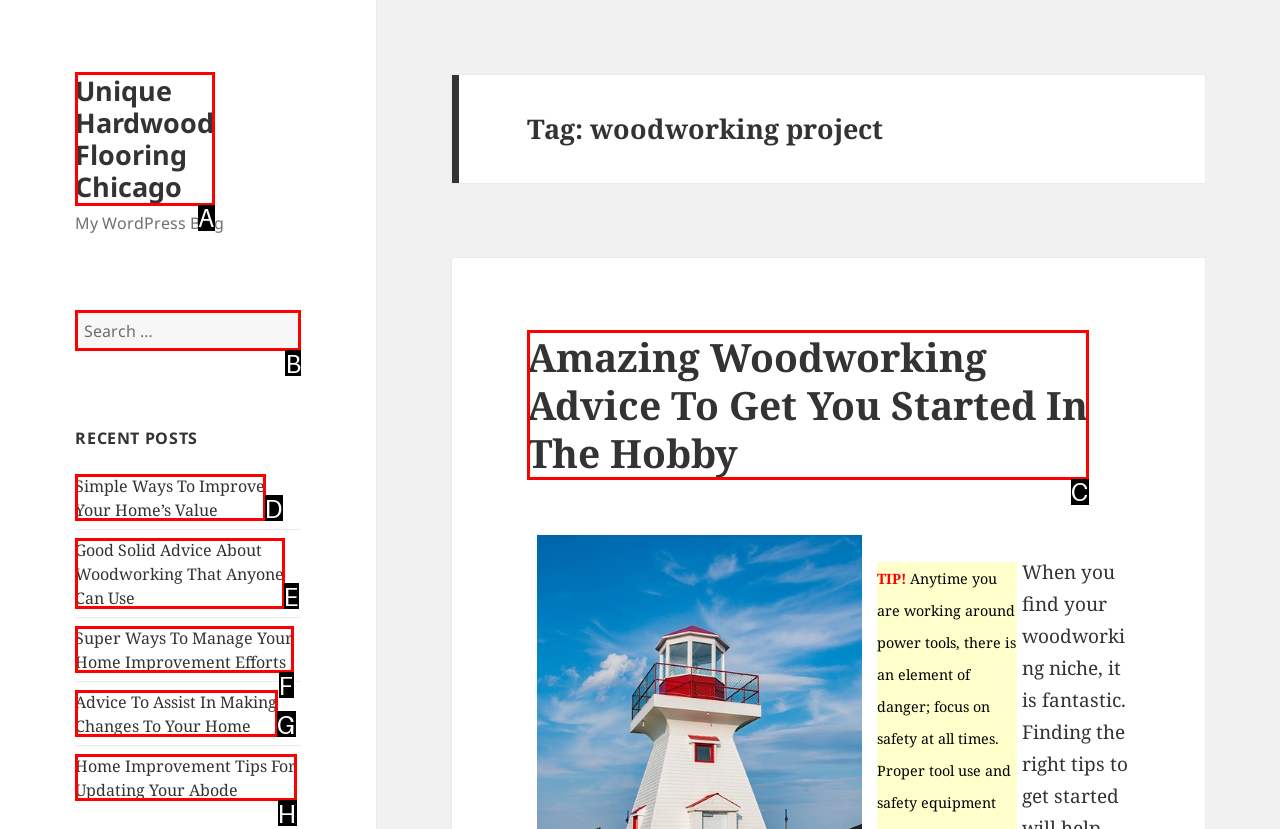For the instruction: Search for something, determine the appropriate UI element to click from the given options. Respond with the letter corresponding to the correct choice.

B